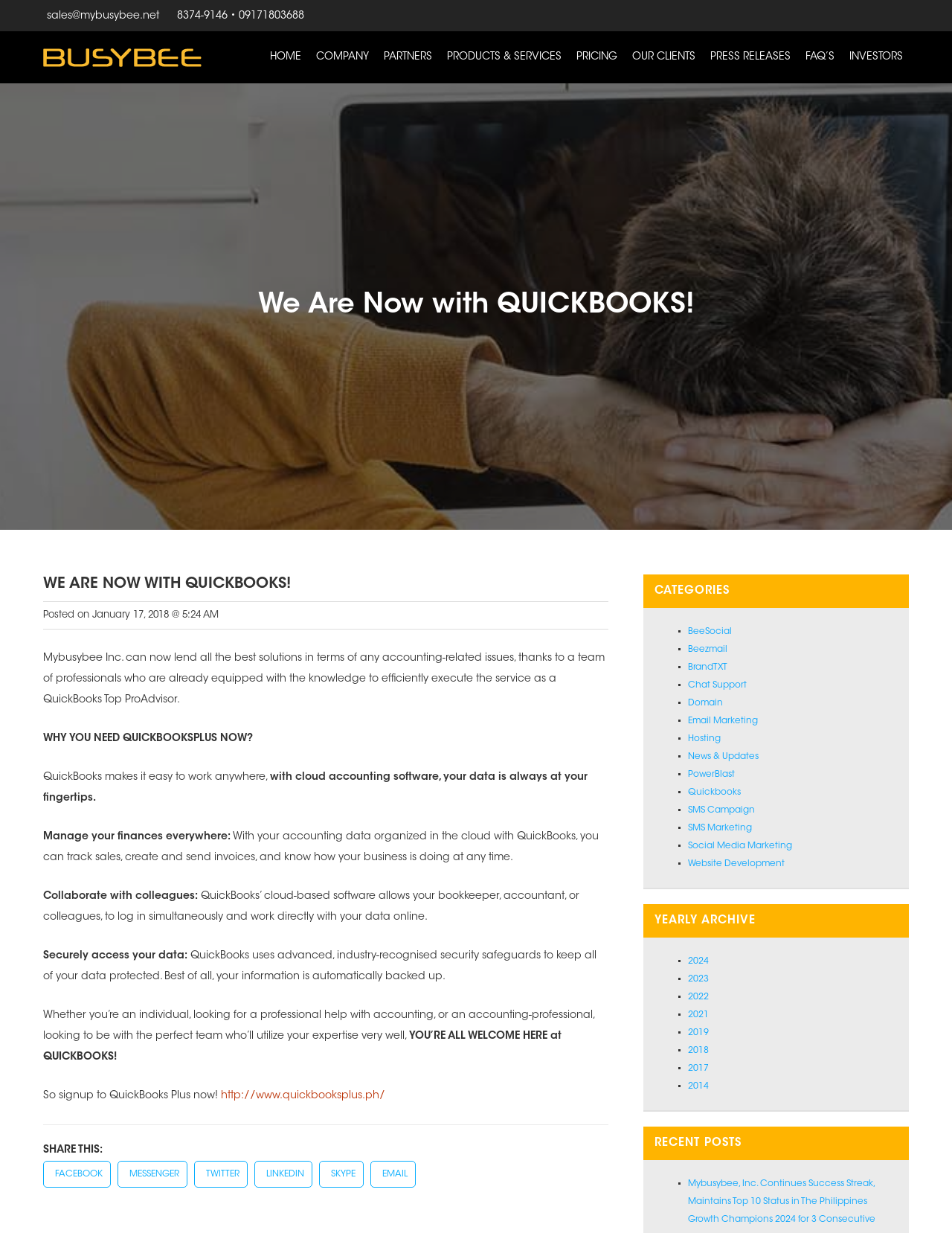Specify the bounding box coordinates of the element's area that should be clicked to execute the given instruction: "View the NEWS category". The coordinates should be four float numbers between 0 and 1, i.e., [left, top, right, bottom].

None